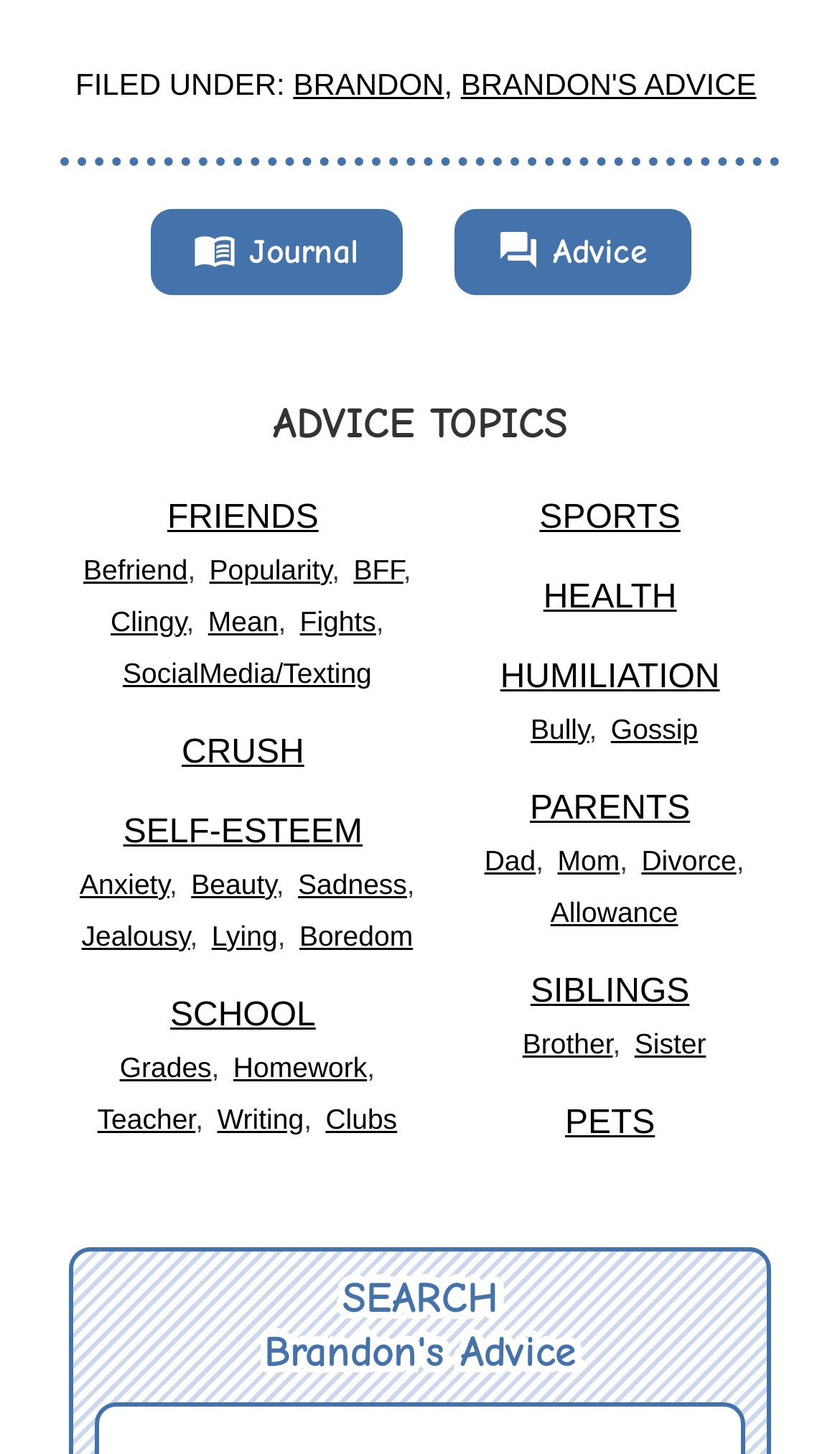Using the description: "school", determine the UI element's bounding box coordinates. Ensure the coordinates are in the format of four float numbers between 0 and 1, i.e., [left, top, right, bottom].

[0.203, 0.686, 0.376, 0.711]